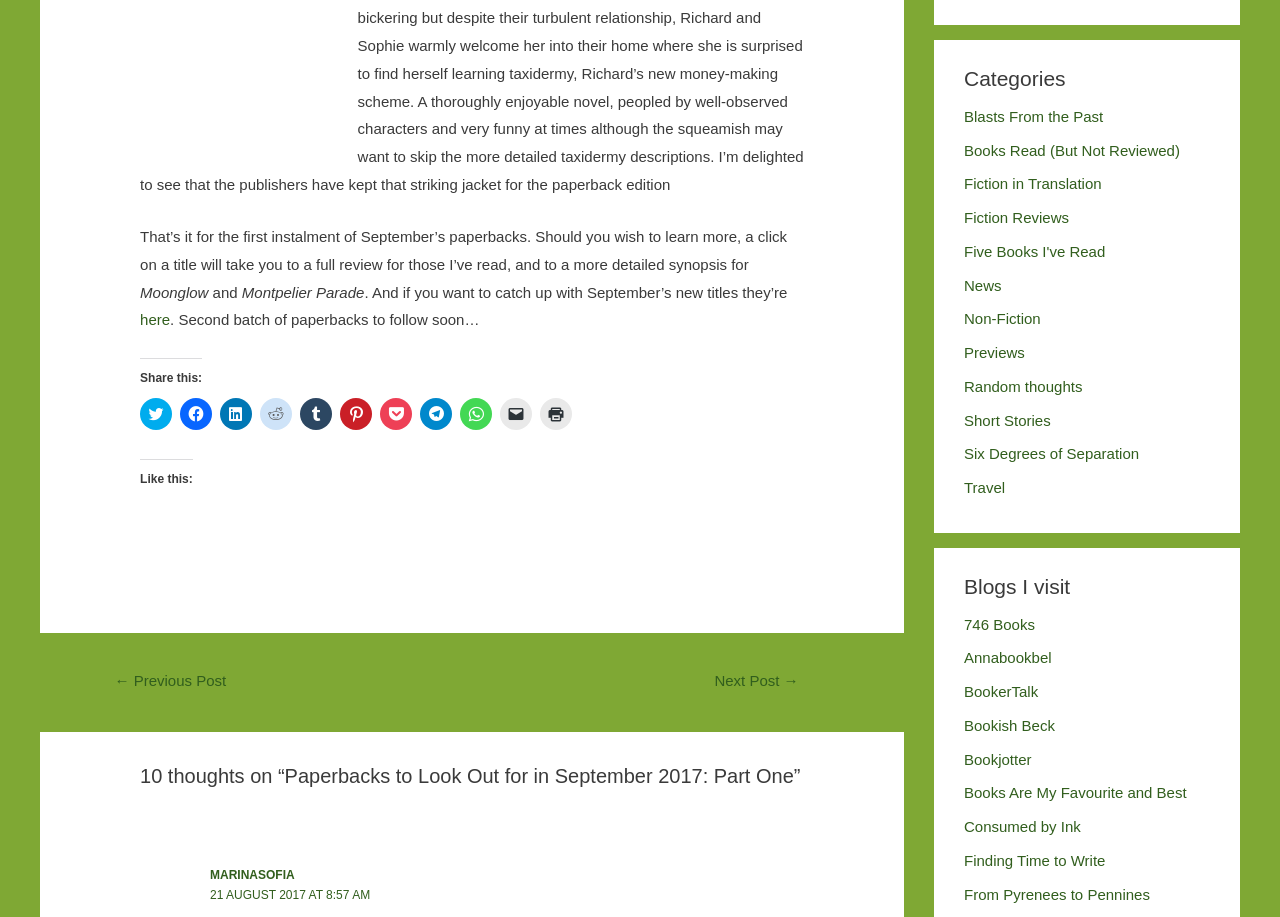What is the topic of the webpage?
Answer the question with a detailed and thorough explanation.

Based on the content of the webpage, it appears to be discussing paperbacks, specifically those released in September 2017. The text mentions 'Paperbacks to Look Out for in September 2017: Part One' and lists several book titles.